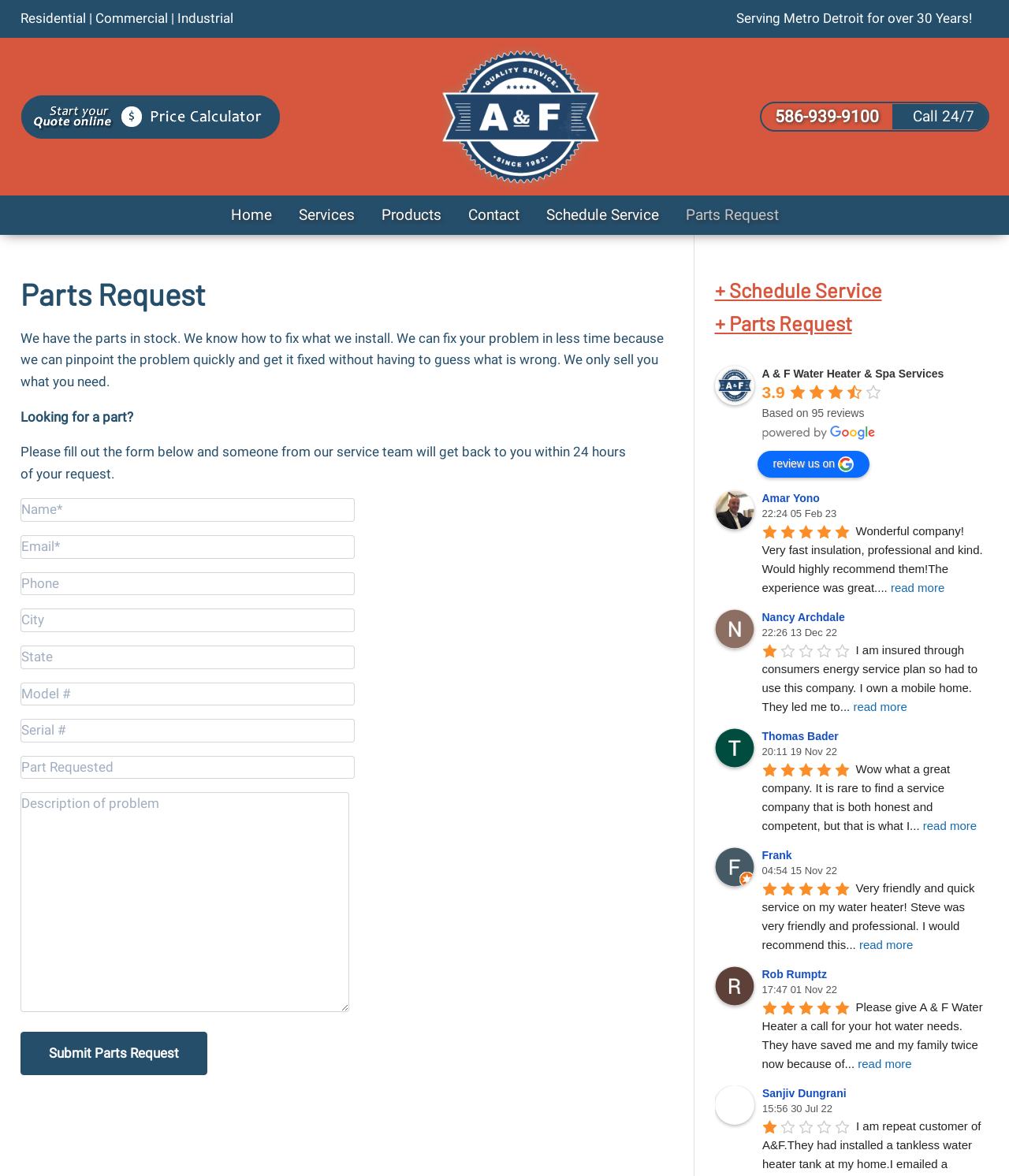What type of services does A&F provide?
Please give a detailed and elaborate answer to the question.

Based on the webpage, A&F provides spare parts to repair Water Heaters, Boilers, and even Pool & Spa Heaters, as indicated in the meta description. This information is also supported by the presence of links such as 'Schedule Service' and 'Parts Request' on the webpage.